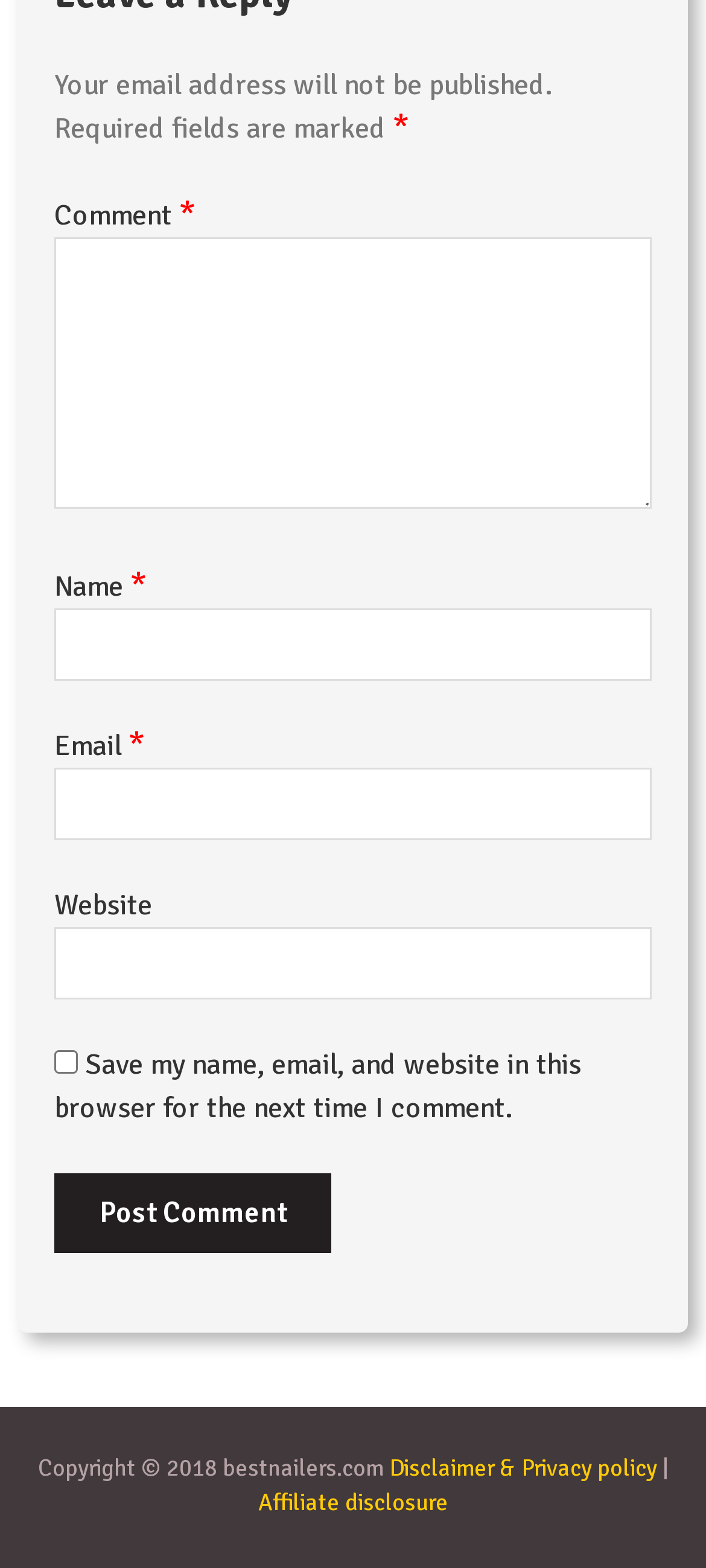What is the purpose of the checkbox?
Kindly offer a detailed explanation using the data available in the image.

The checkbox is labeled 'Save my name, email, and website in this browser for the next time I comment.' This suggests that its purpose is to save the user's comment information for future use.